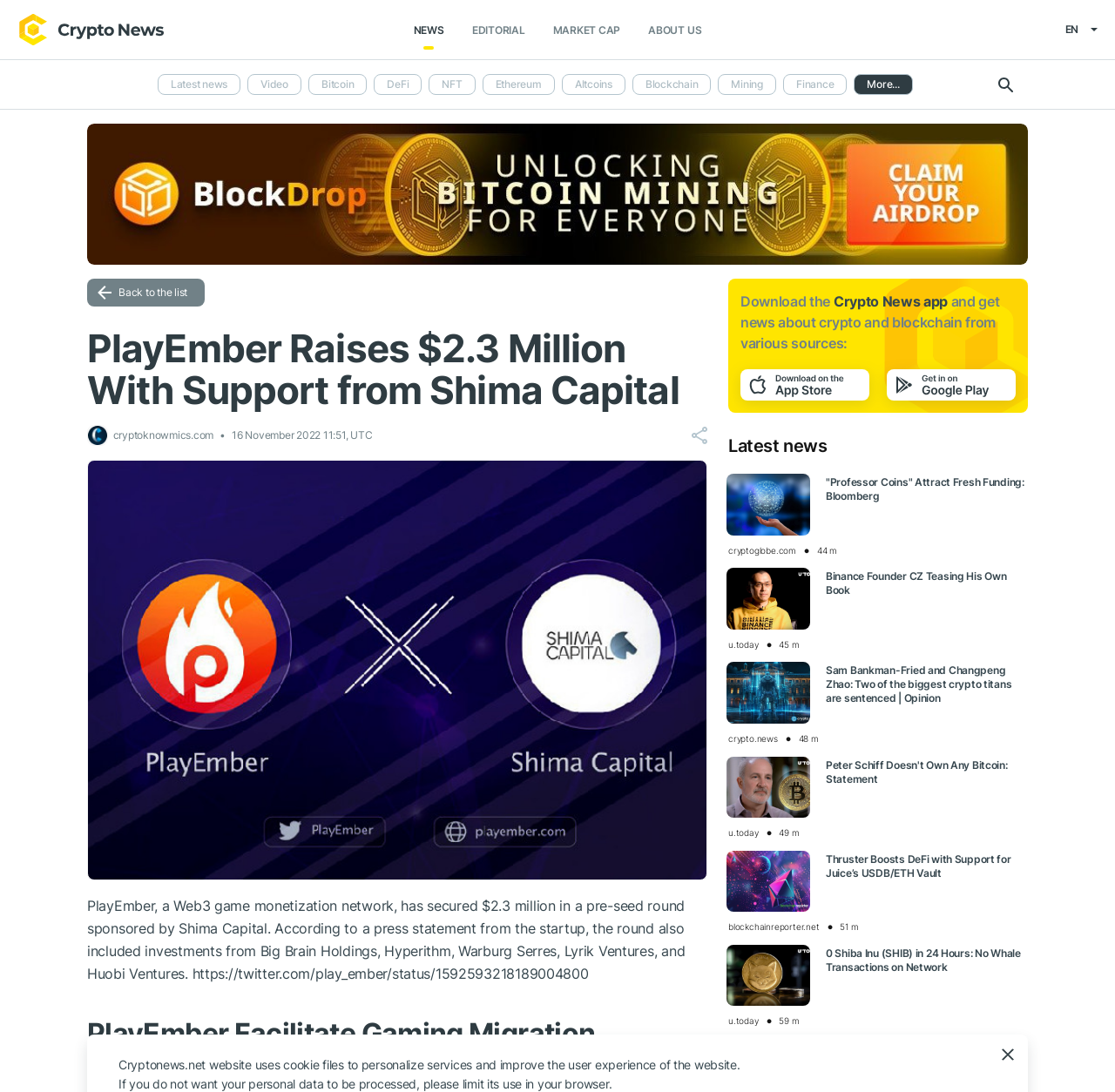Please answer the following question as detailed as possible based on the image: 
How much did PlayEmber secure in a pre-seed round?

The answer can be found in the StaticText 'PlayEmber, a Web3 game monetization network, has secured $2.3 million in a pre-seed round sponsored by Shima Capital.' which is located in the main content area of the webpage.